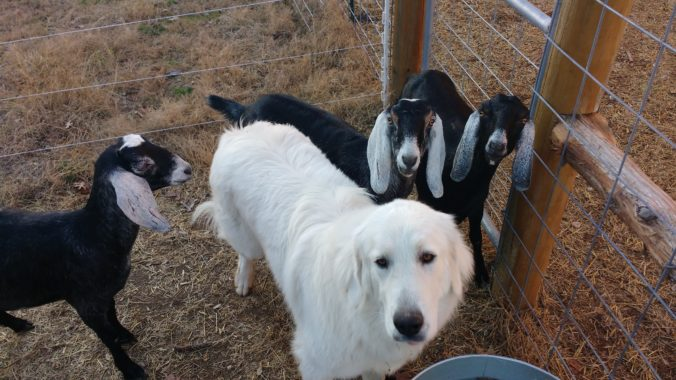Provide a one-word or short-phrase response to the question:
What is the atmosphere of the scene?

Pastoral